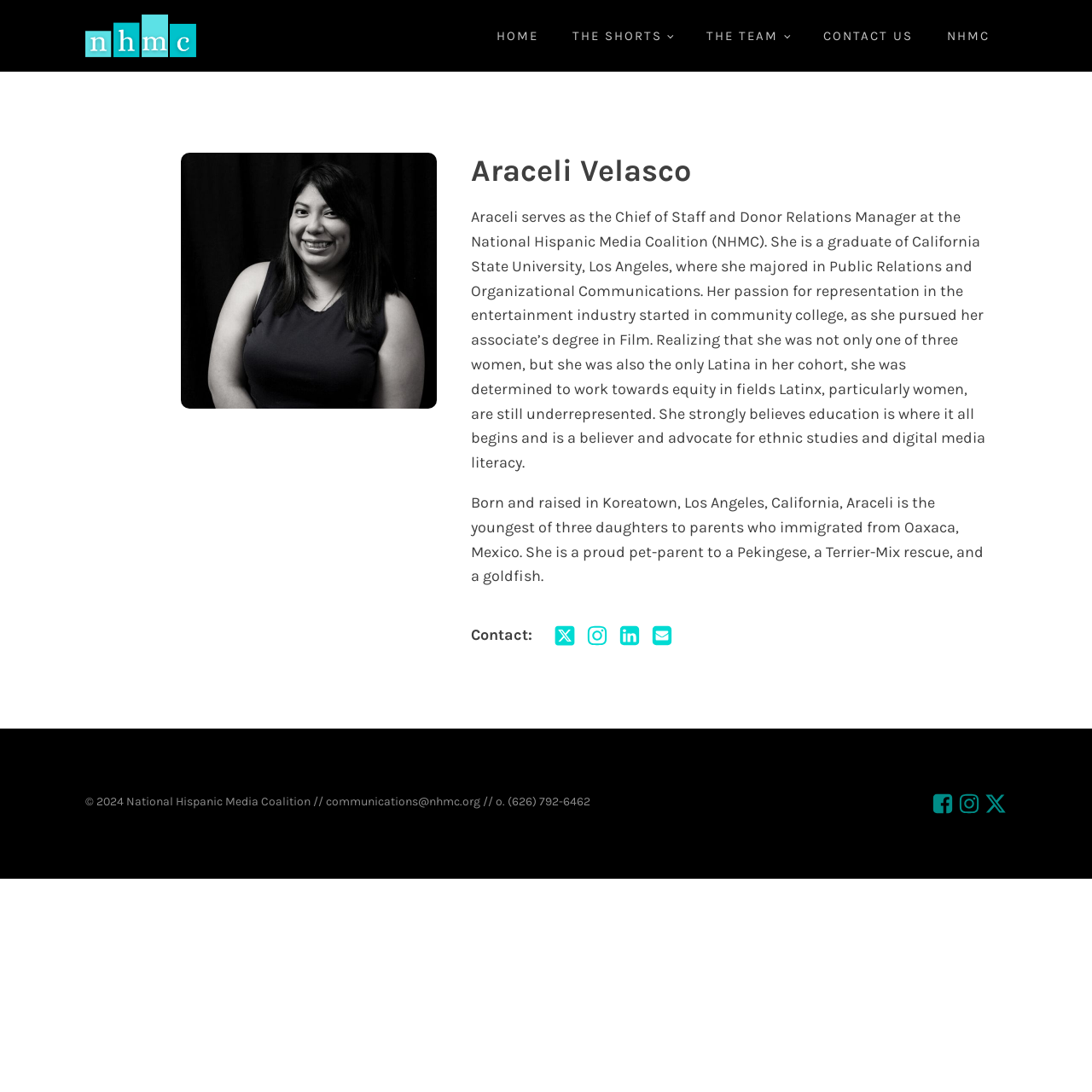Generate a comprehensive description of the webpage content.

This webpage is about Araceli Velasco, a professional associated with the National Hispanic Media Coalition (NHMC). At the top, there are five navigation links: "HOME", "THE SHORTS", "THE TEAM", "CONTACT US", and "NHMC", aligned horizontally across the page.

Below the navigation links, there is a heading that reads "Araceli Velasco". Following this heading, there are two paragraphs of text that describe Araceli's background, including her current role, education, and passion for representation in the entertainment industry. The text also mentions her personal life, including her upbringing and pets.

On the right side of the page, there are four social media links, each represented by an icon: Twitter, Instagram, LinkedIn, and an envelope (likely for email). These links are aligned vertically and are positioned near the middle of the page.

At the bottom of the page, there is a footer section that contains copyright information, a contact email, and a phone number. To the right of this section, there are three more social media links, again represented by icons: Facebook, Instagram, and Twitter. These links are aligned horizontally and are positioned near the bottom of the page.